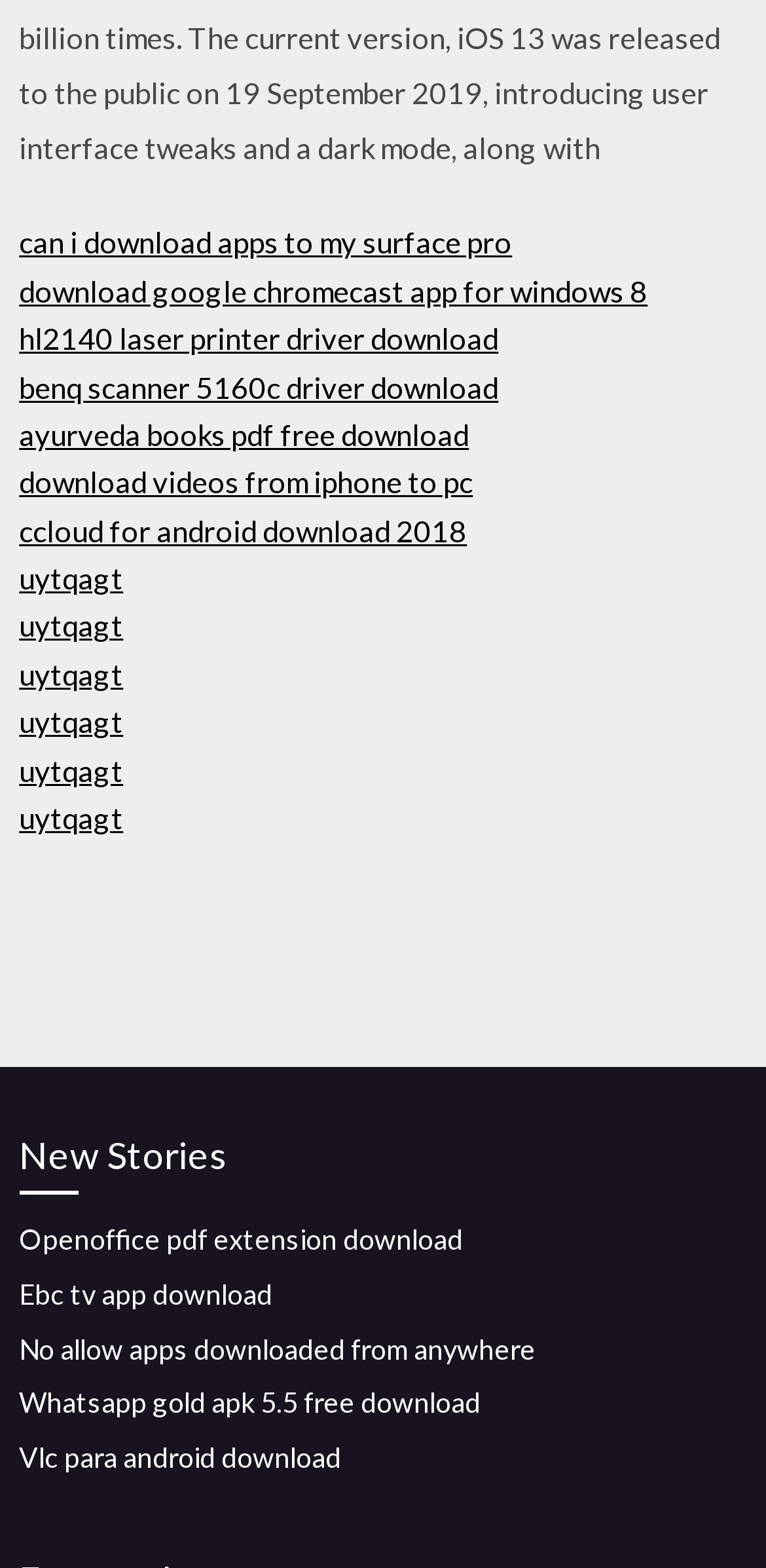Using the provided element description: "benq scanner 5160c driver download", identify the bounding box coordinates. The coordinates should be four floats between 0 and 1 in the order [left, top, right, bottom].

[0.025, 0.235, 0.651, 0.258]